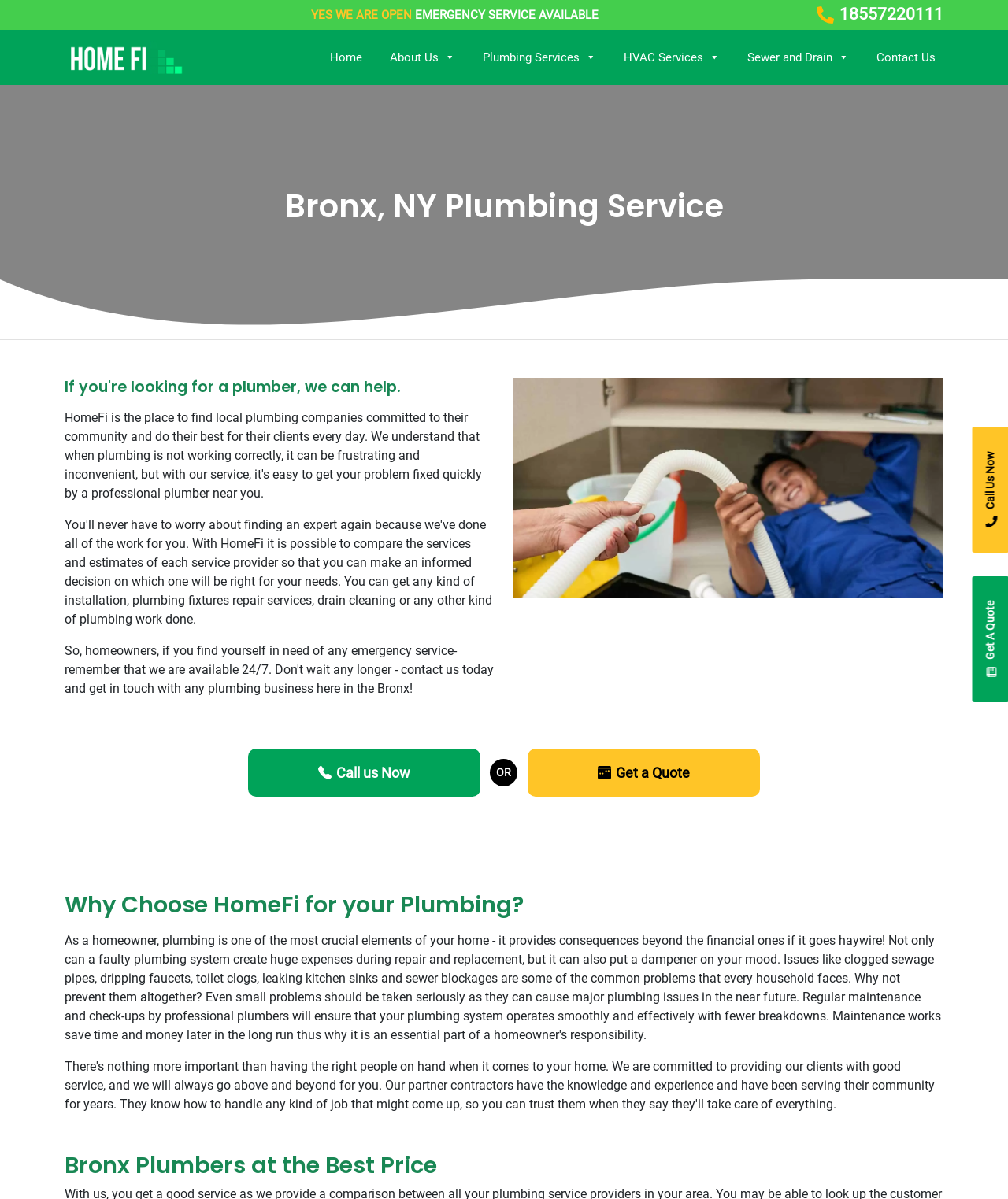Please determine the bounding box coordinates of the element to click in order to execute the following instruction: "Contact us for plumbing needs". The coordinates should be four float numbers between 0 and 1, specified as [left, top, right, bottom].

[0.85, 0.035, 0.936, 0.061]